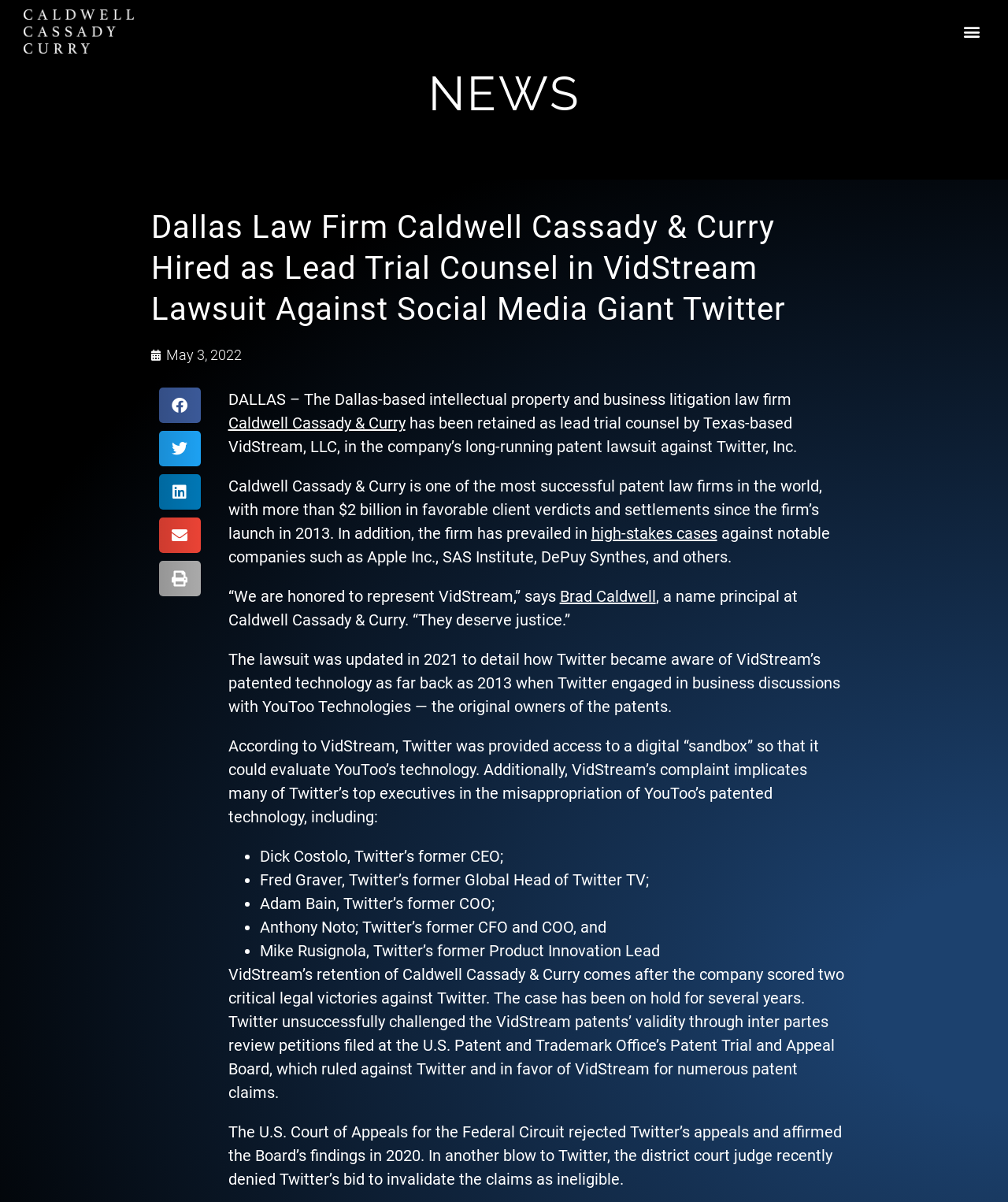Please locate the bounding box coordinates of the element that should be clicked to achieve the given instruction: "Read the latest news".

None